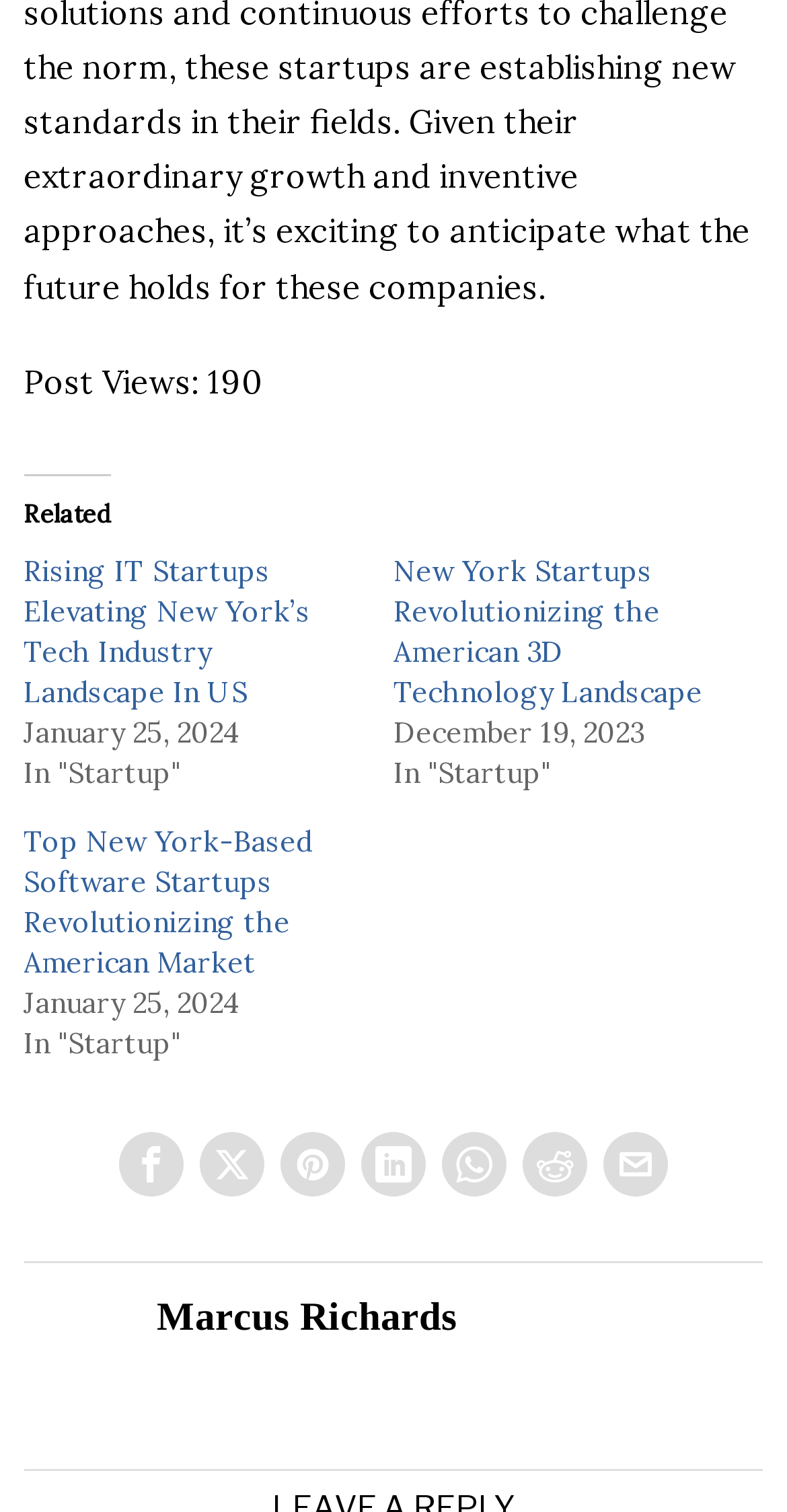Predict the bounding box coordinates of the UI element that matches this description: "Marcus Richards". The coordinates should be in the format [left, top, right, bottom] with each value between 0 and 1.

[0.199, 0.857, 0.581, 0.885]